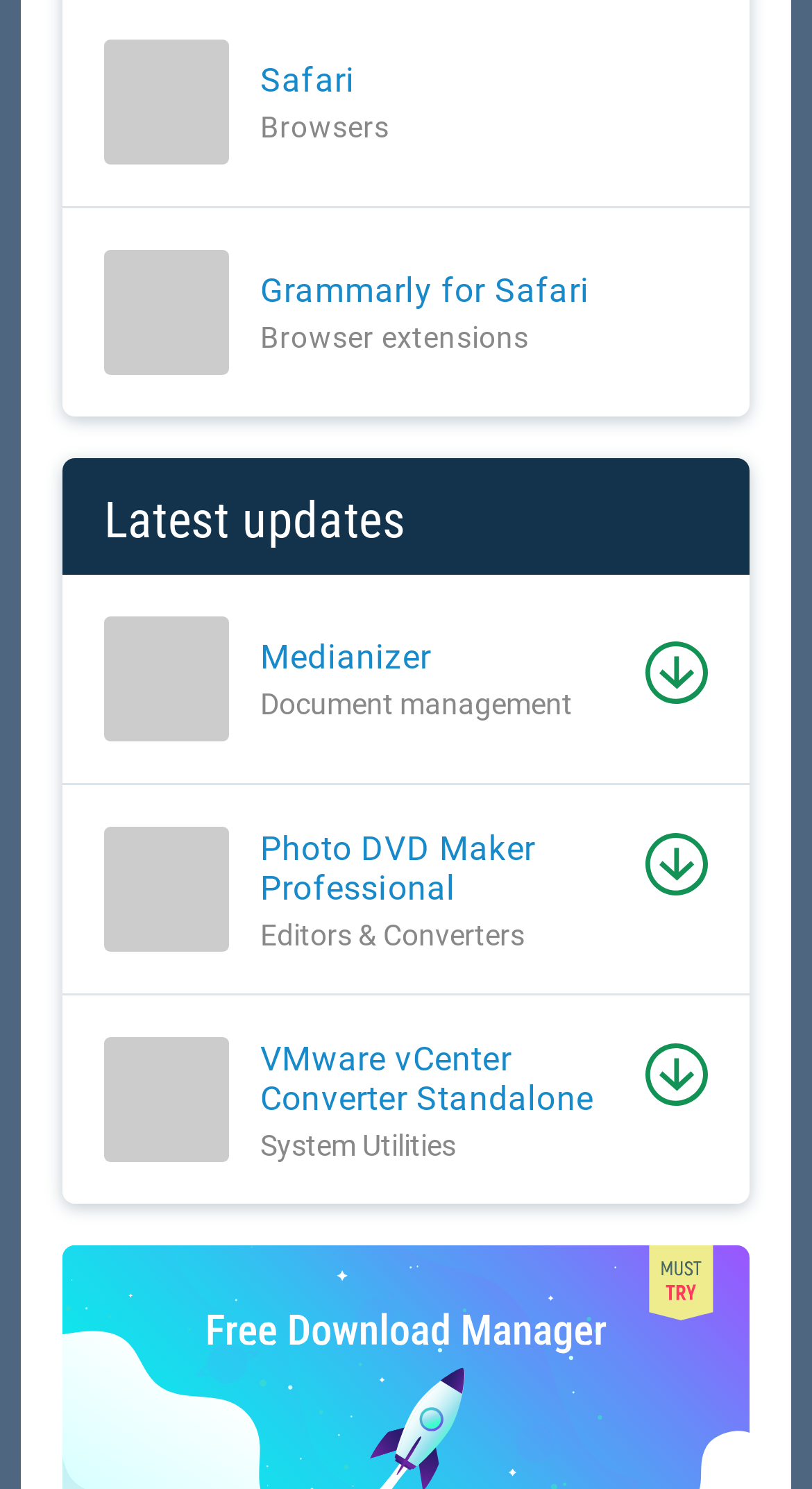Please locate the bounding box coordinates of the region I need to click to follow this instruction: "Get Grammarly for Safari Browser extensions".

[0.128, 0.168, 0.726, 0.252]